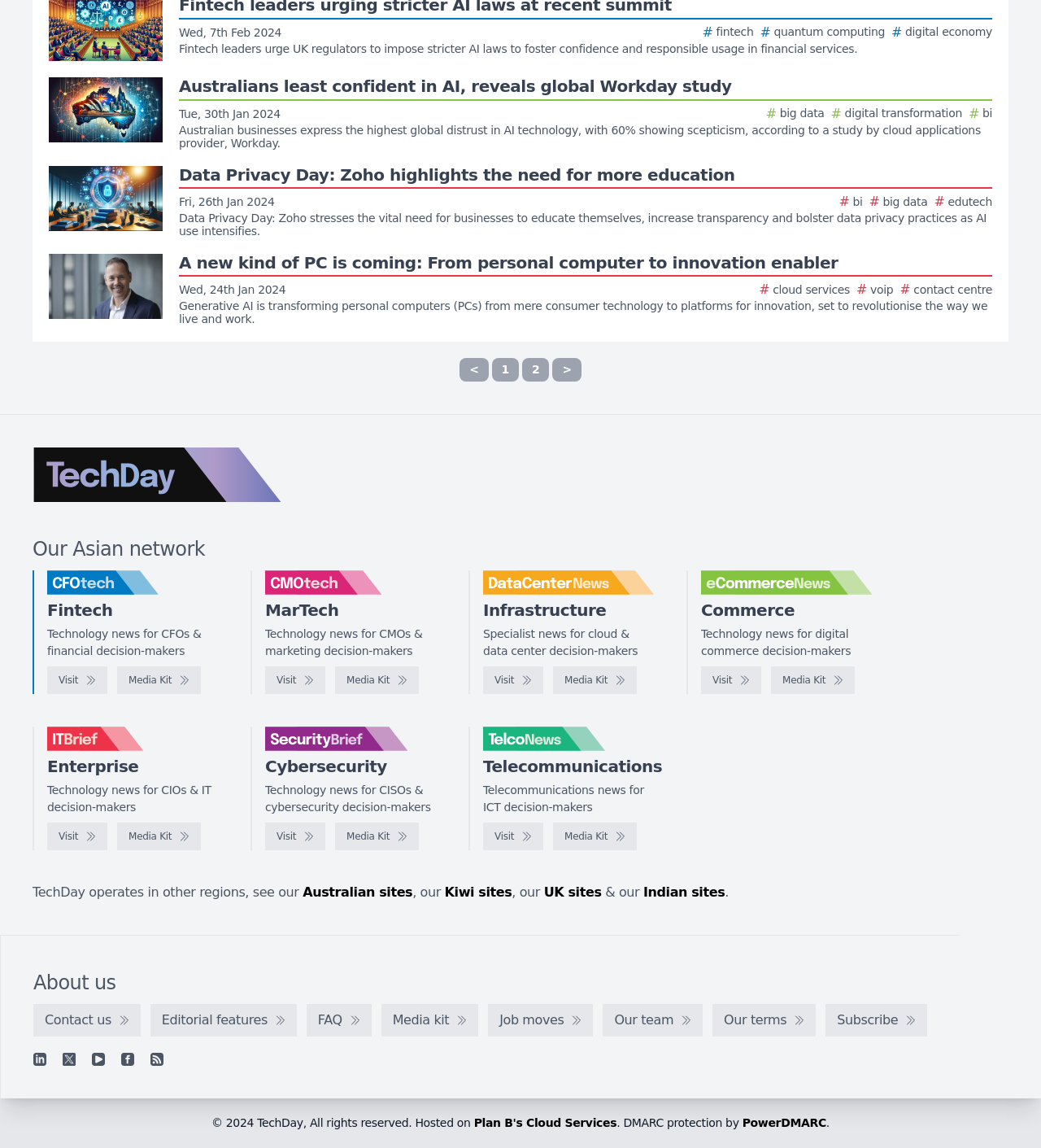How many regions does TechDay operate in?
Please respond to the question with a detailed and informative answer.

The text at the bottom of the page mentions 'Australian sites', 'Kiwi sites', 'UK sites', and 'Indian sites', indicating that TechDay operates in 4 regions.